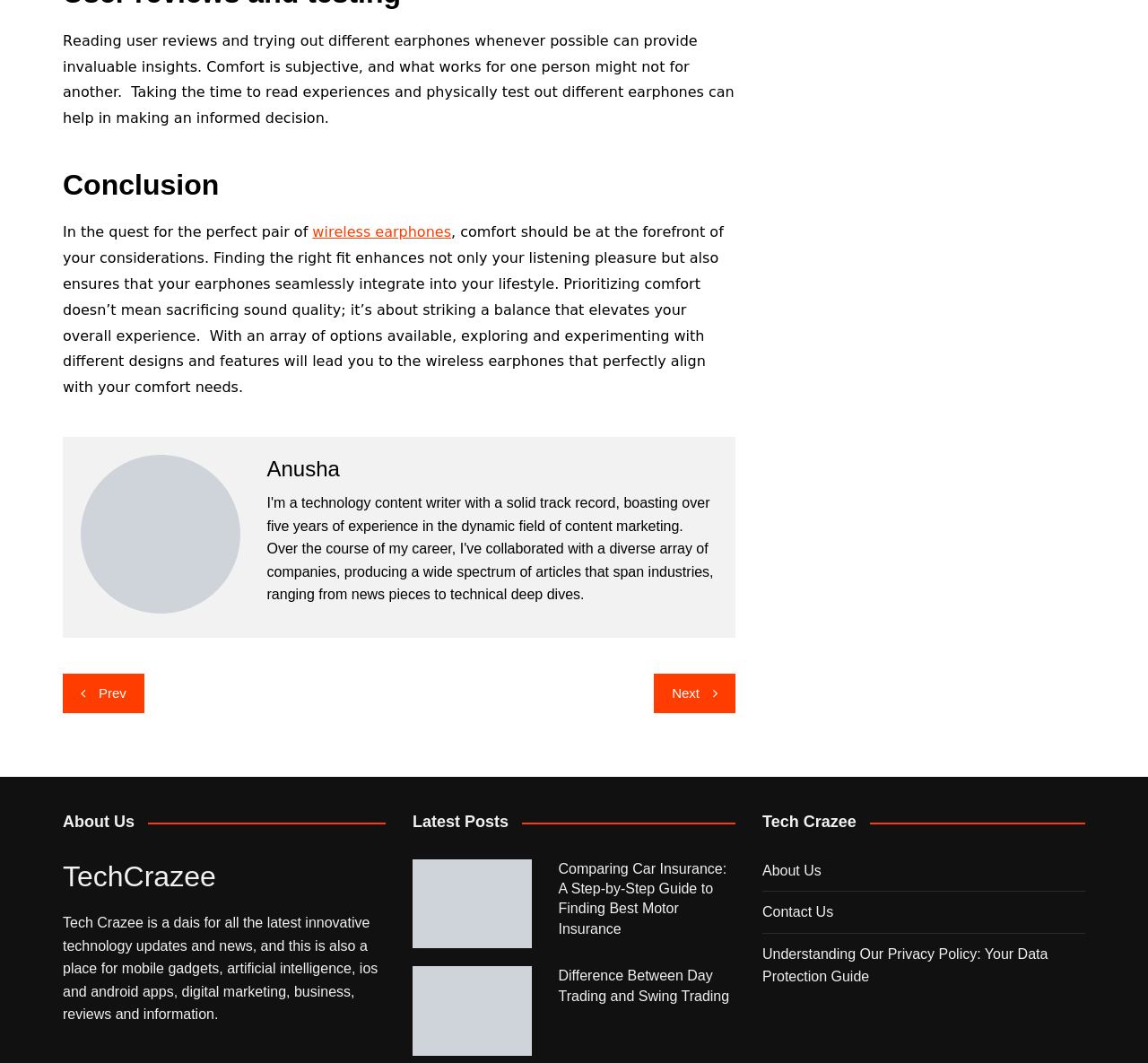Please determine the bounding box coordinates of the element to click on in order to accomplish the following task: "Visit 'Contact Us'". Ensure the coordinates are four float numbers ranging from 0 to 1, i.e., [left, top, right, bottom].

[0.664, 0.847, 0.726, 0.869]